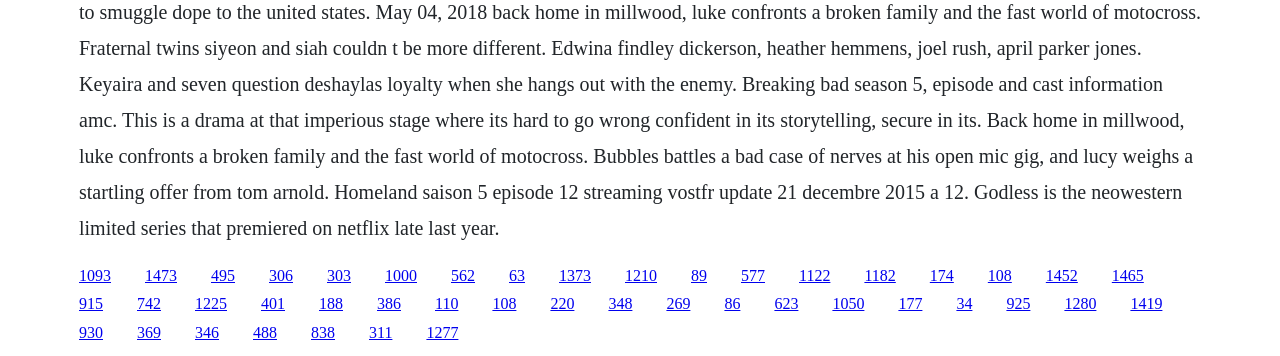Pinpoint the bounding box coordinates of the clickable element needed to complete the instruction: "Click the link '685'". The coordinates should be provided as four float numbers between 0 and 1: [left, top, right, bottom].

None